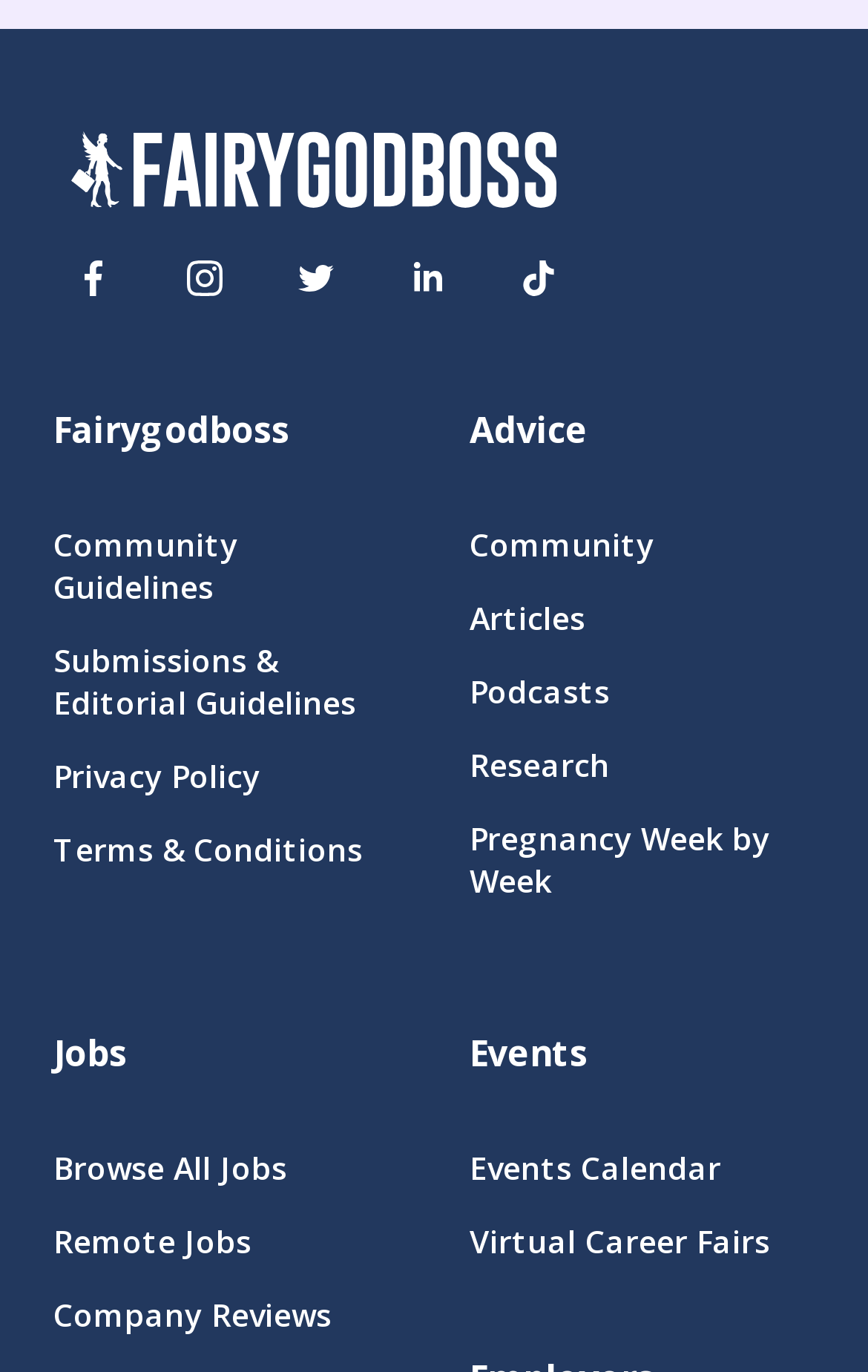Provide the bounding box coordinates of the area you need to click to execute the following instruction: "Browse All Jobs".

[0.062, 0.836, 0.459, 0.867]